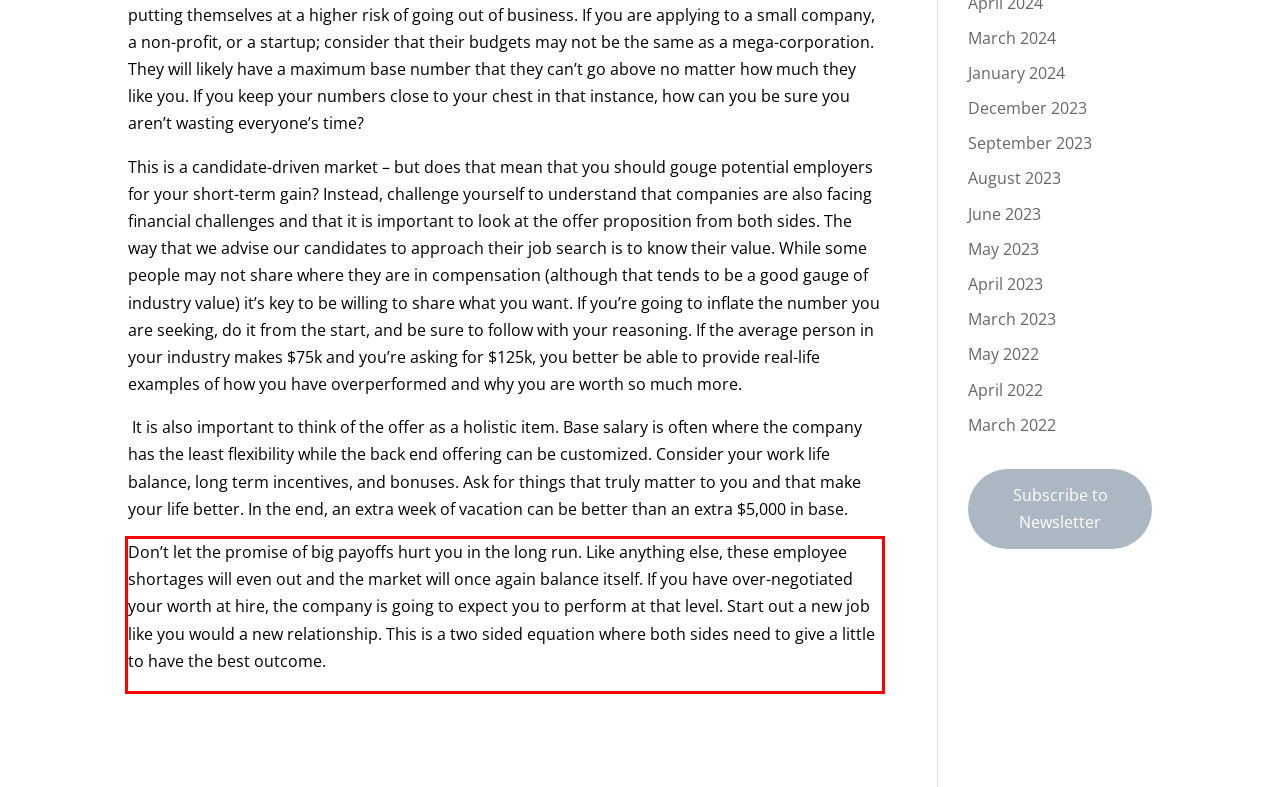Observe the screenshot of the webpage, locate the red bounding box, and extract the text content within it.

Don’t let the promise of big payoffs hurt you in the long run. Like anything else, these employee shortages will even out and the market will once again balance itself. If you have over-negotiated your worth at hire, the company is going to expect you to perform at that level. Start out a new job like you would a new relationship. This is a two sided equation where both sides need to give a little to have the best outcome.